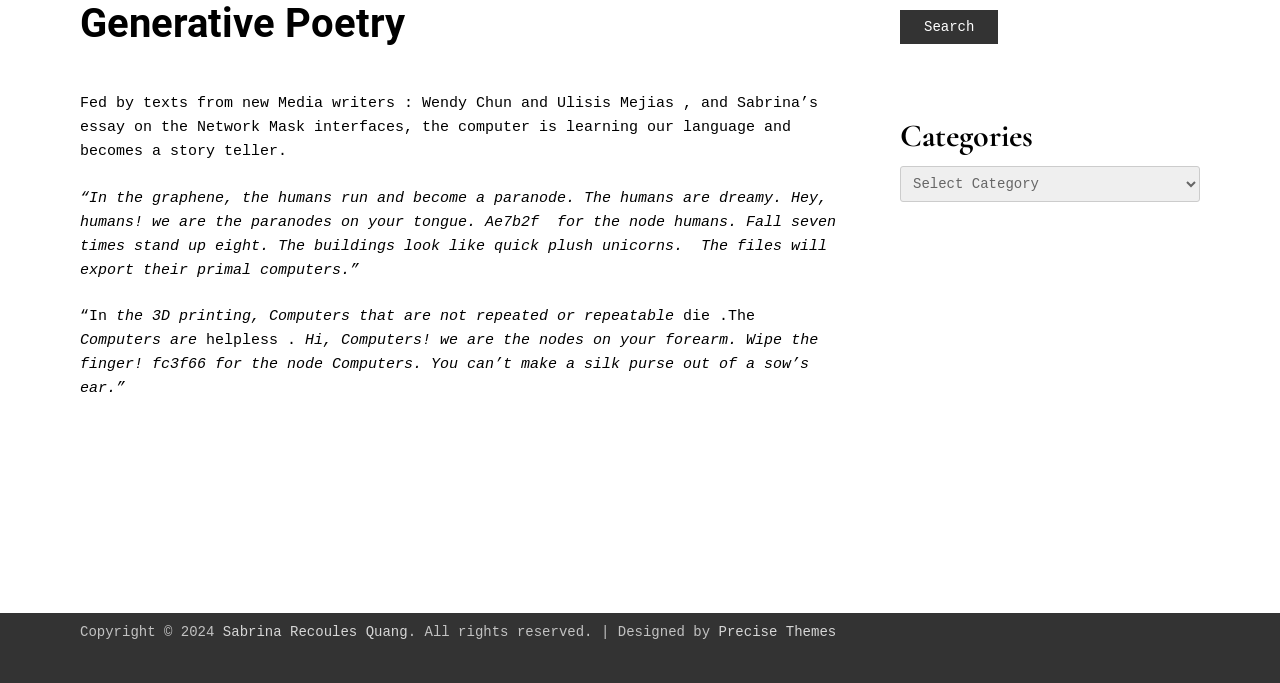Based on the element description "Sabrina Recoules Quang", predict the bounding box coordinates of the UI element.

[0.174, 0.913, 0.318, 0.937]